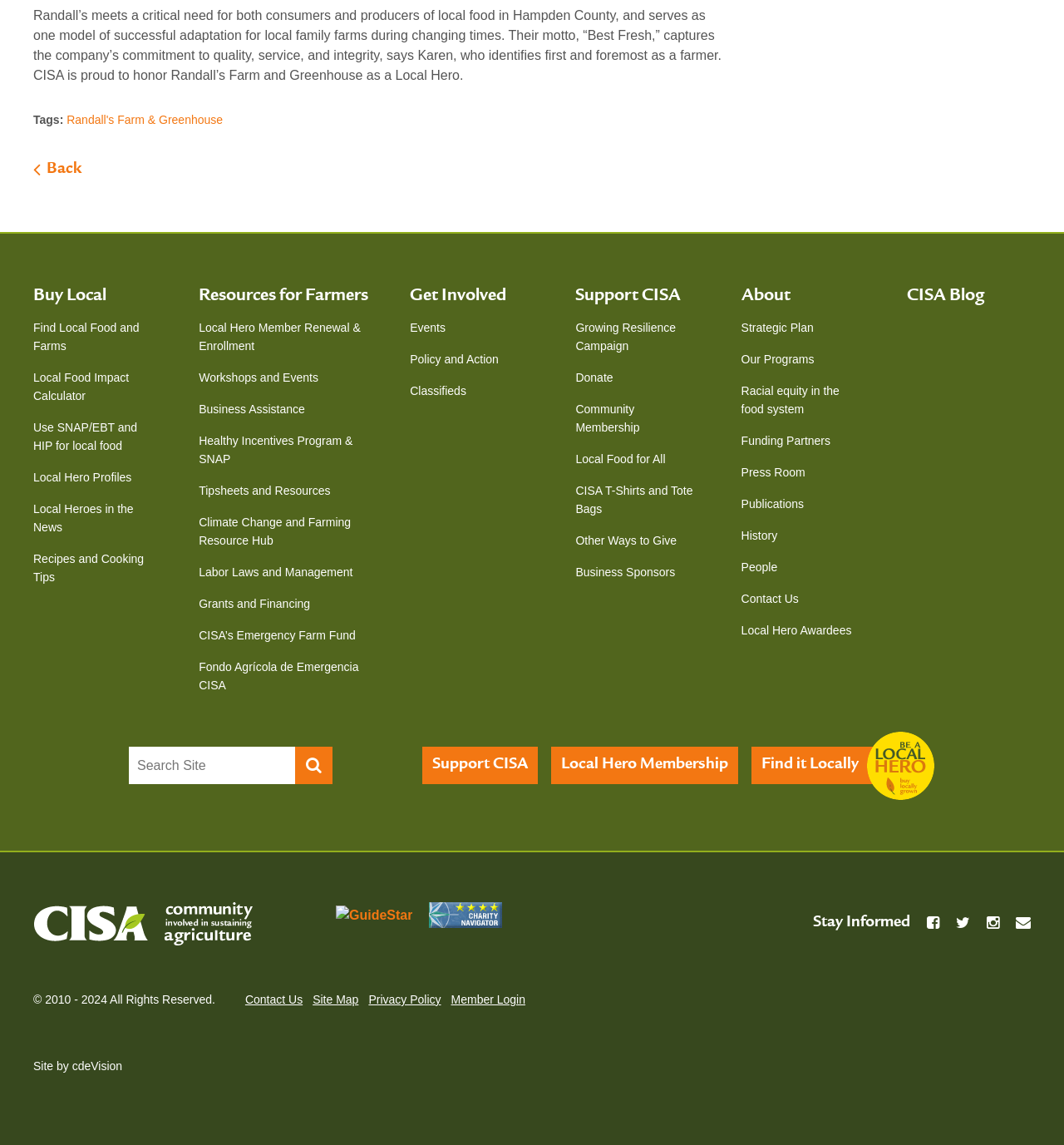Can you specify the bounding box coordinates of the area that needs to be clicked to fulfill the following instruction: "Search the site"?

[0.121, 0.652, 0.312, 0.685]